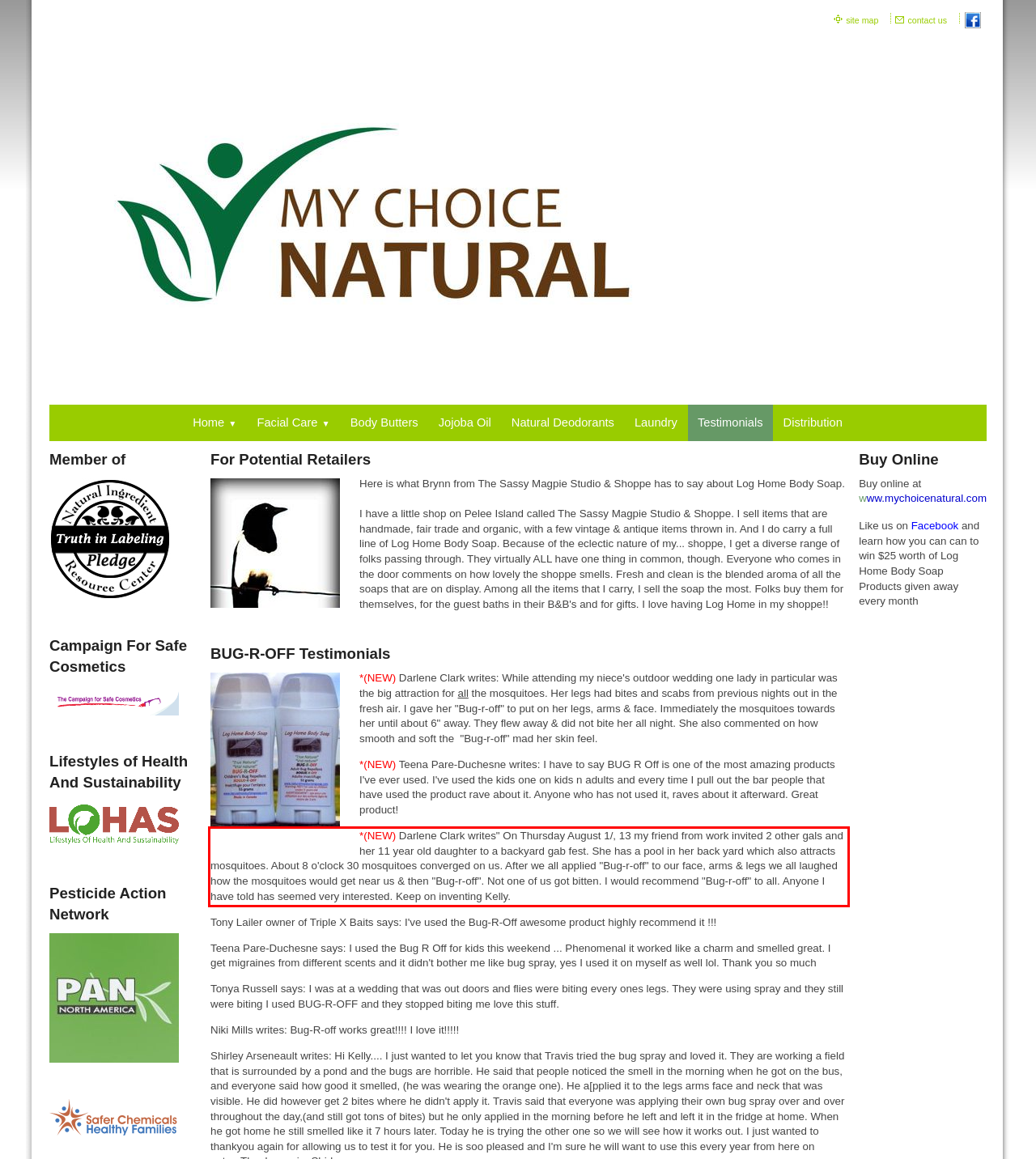You are presented with a screenshot containing a red rectangle. Extract the text found inside this red bounding box.

*(NEW) Darlene Clark writes" On Thursday August 1/, 13 my friend from work invited 2 other gals and her 11 year old daughter to a backyard gab fest. She has a pool in her back yard which also attracts mosquitoes. About 8 o'clock 30 mosquitoes converged on us. After we all applied "Bug-r-off" to our face, arms & legs we all laughed how the mosquitoes would get near us & then "Bug-r-off". Not one of us got bitten. I would recommend "Bug-r-off" to all. Anyone I have told has seemed very interested. Keep on inventing Kelly.